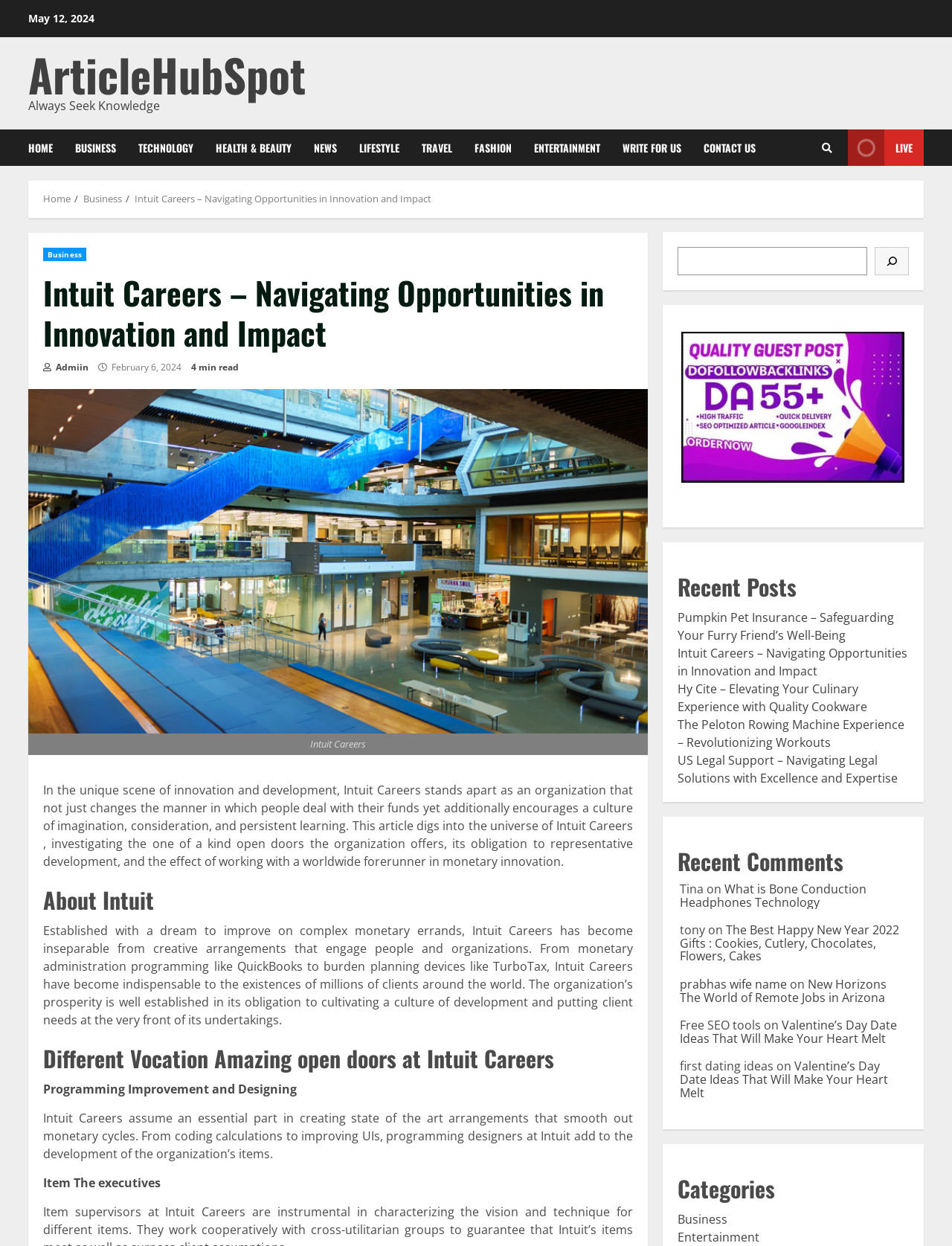Create a detailed summary of the webpage's content and design.

This webpage is about Intuit Careers, a company that offers innovative solutions in the financial technology industry. At the top of the page, there is a navigation bar with links to various sections, including HOME, BUSINESS, TECHNOLOGY, HEALTH & BEAUTY, NEWS, LIFESTYLE, TRAVEL, FASHION, ENTERTAINMENT, WRITE FOR US, and CONTACT US. Below the navigation bar, there is a breadcrumbs section that shows the current page's hierarchy, with links to Home, Business, and Intuit Careers.

The main content of the page is divided into several sections. The first section has a heading "Intuit Careers – Navigating Opportunities in Innovation and Impact" and a brief description of the company's mission and values. Below this section, there is an image related to Intuit Careers.

The next section is about the company's history and mission, with a heading "About Intuit" and a brief description of how the company was founded and its commitment to innovation and customer satisfaction.

The following section discusses the various career opportunities available at Intuit Careers, with a heading "Different Vocation Amazing open doors at Intuit Careers". This section highlights the company's focus on software development and design, product management, and other areas.

On the right side of the page, there is a search bar and a section titled "Recent Posts", which lists several article titles with links to each article. Below this section, there is a "Recent Comments" section that shows comments from users, along with links to the articles they commented on.

At the bottom of the page, there is a footer section with links to various categories, including Business, Entertainment, and others.